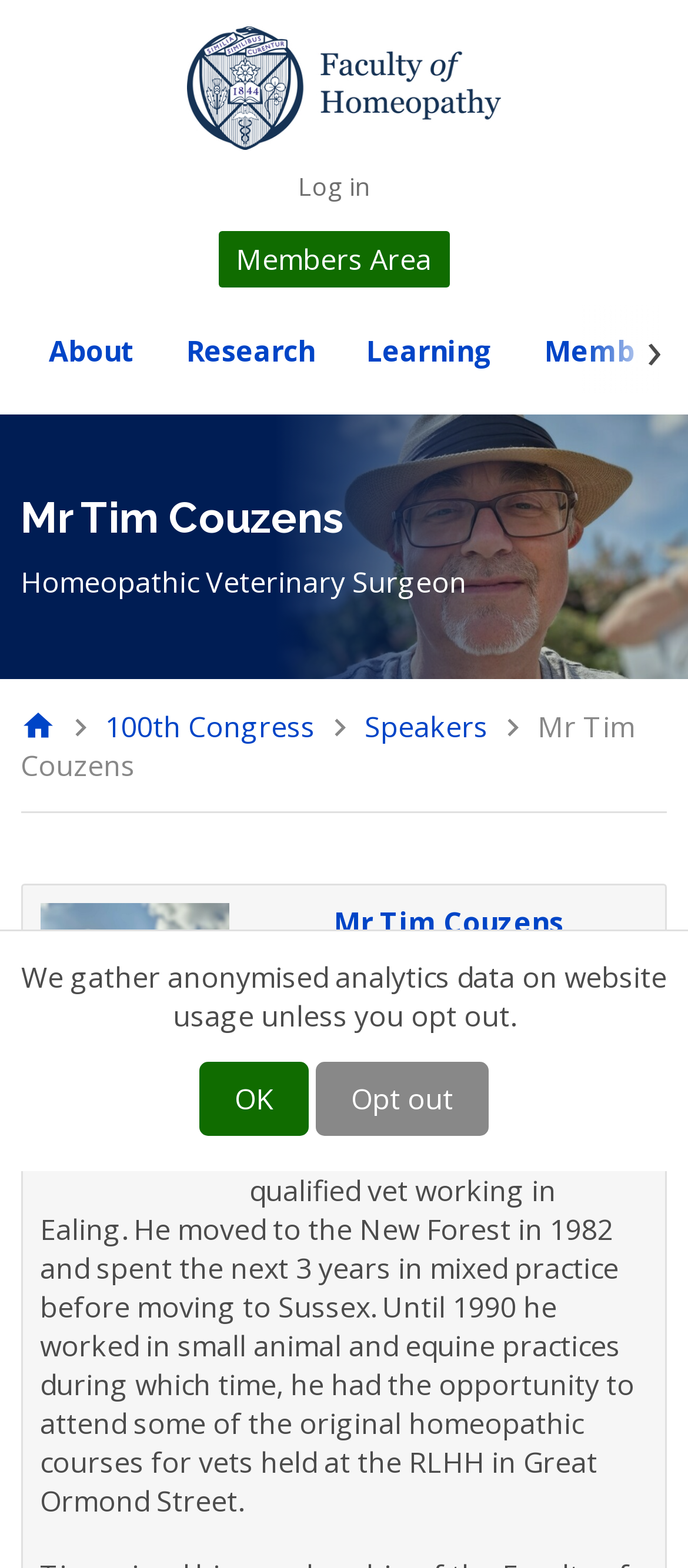Determine the bounding box coordinates for the HTML element described here: "Opt out".

[0.459, 0.677, 0.71, 0.724]